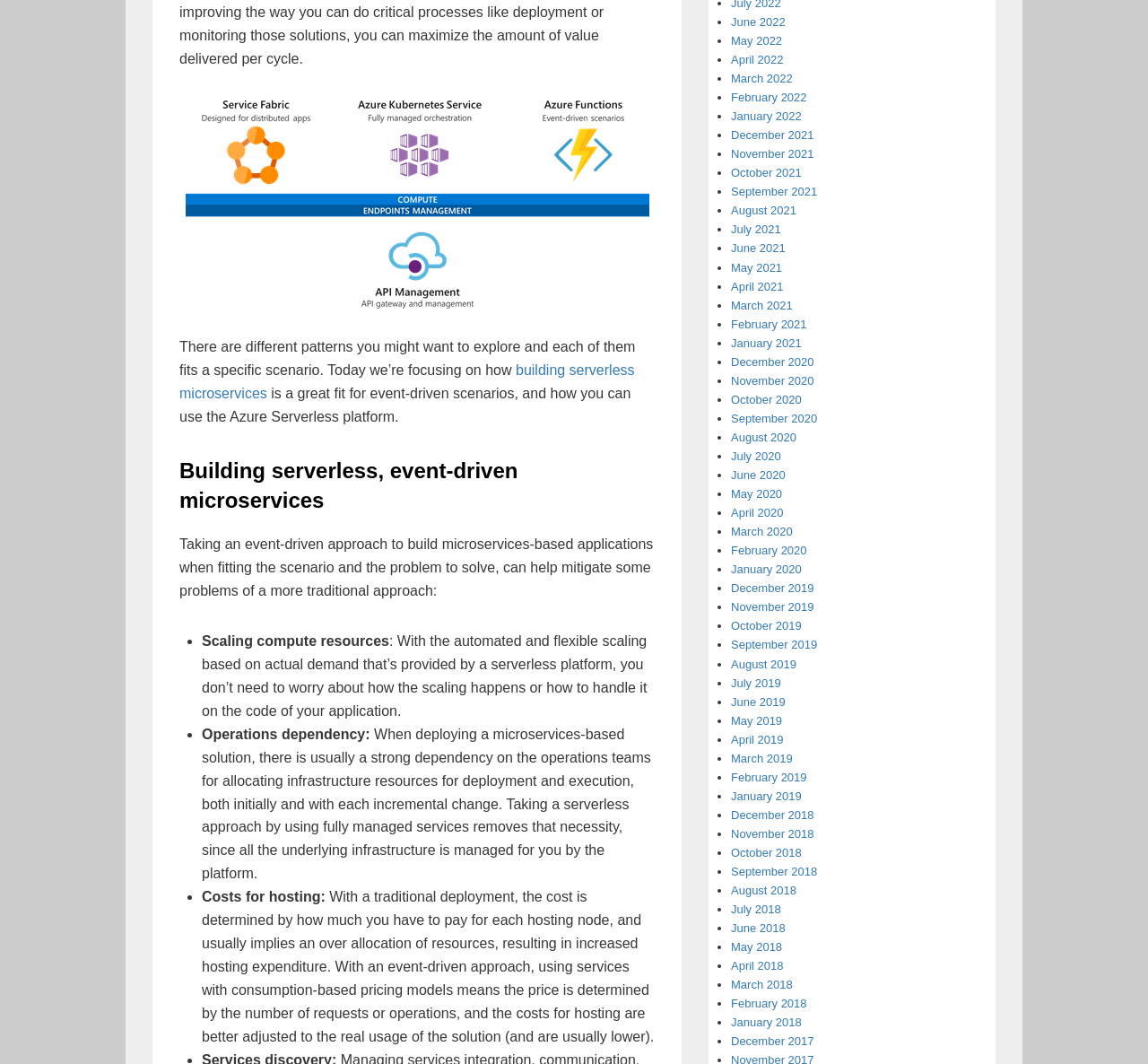Locate and provide the bounding box coordinates for the HTML element that matches this description: "building serverless microservices".

[0.156, 0.341, 0.553, 0.377]